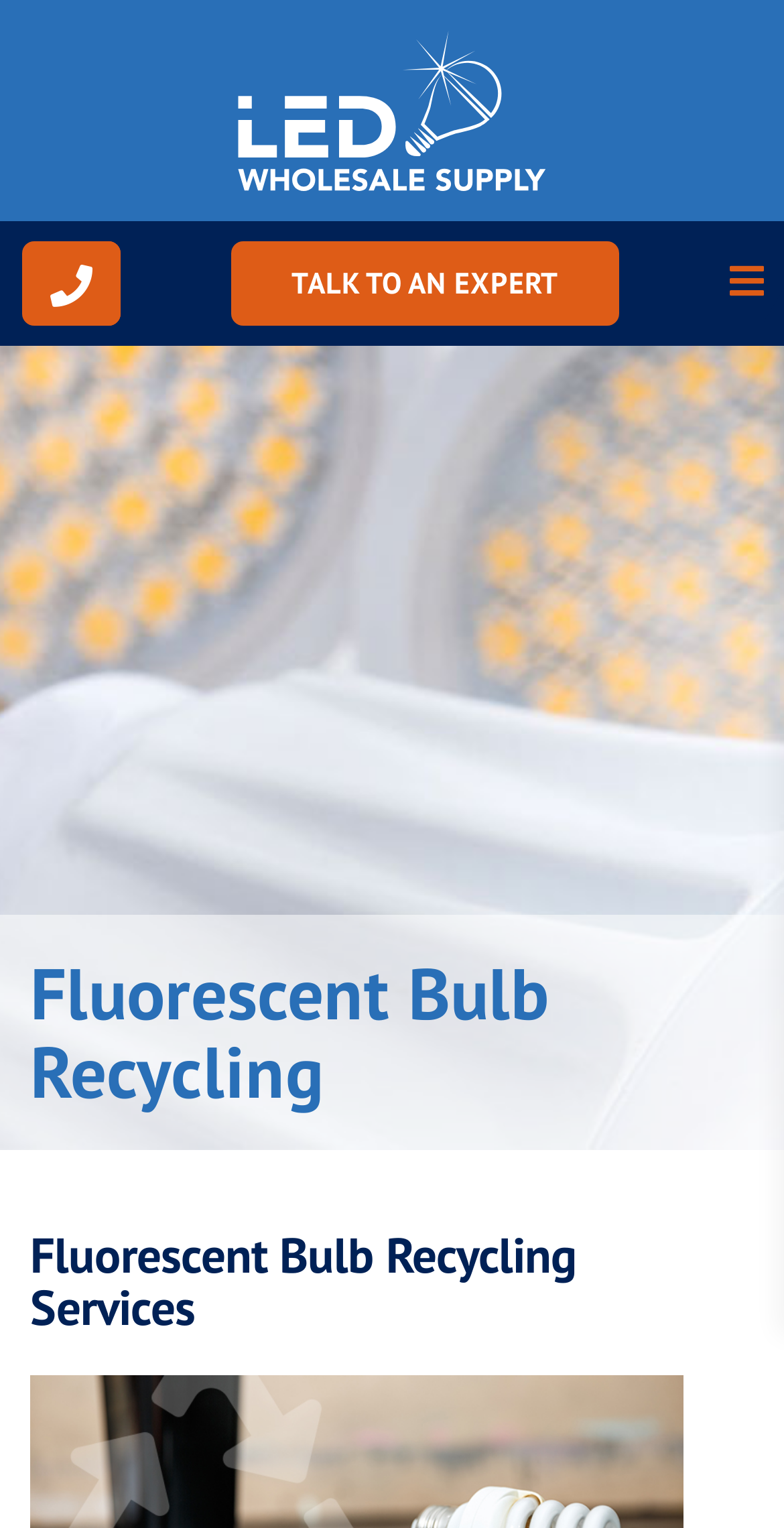Extract the bounding box coordinates for the described element: "parent_node: TALK TO AN EXPERT". The coordinates should be represented as four float numbers between 0 and 1: [left, top, right, bottom].

[0.808, 0.787, 0.923, 0.834]